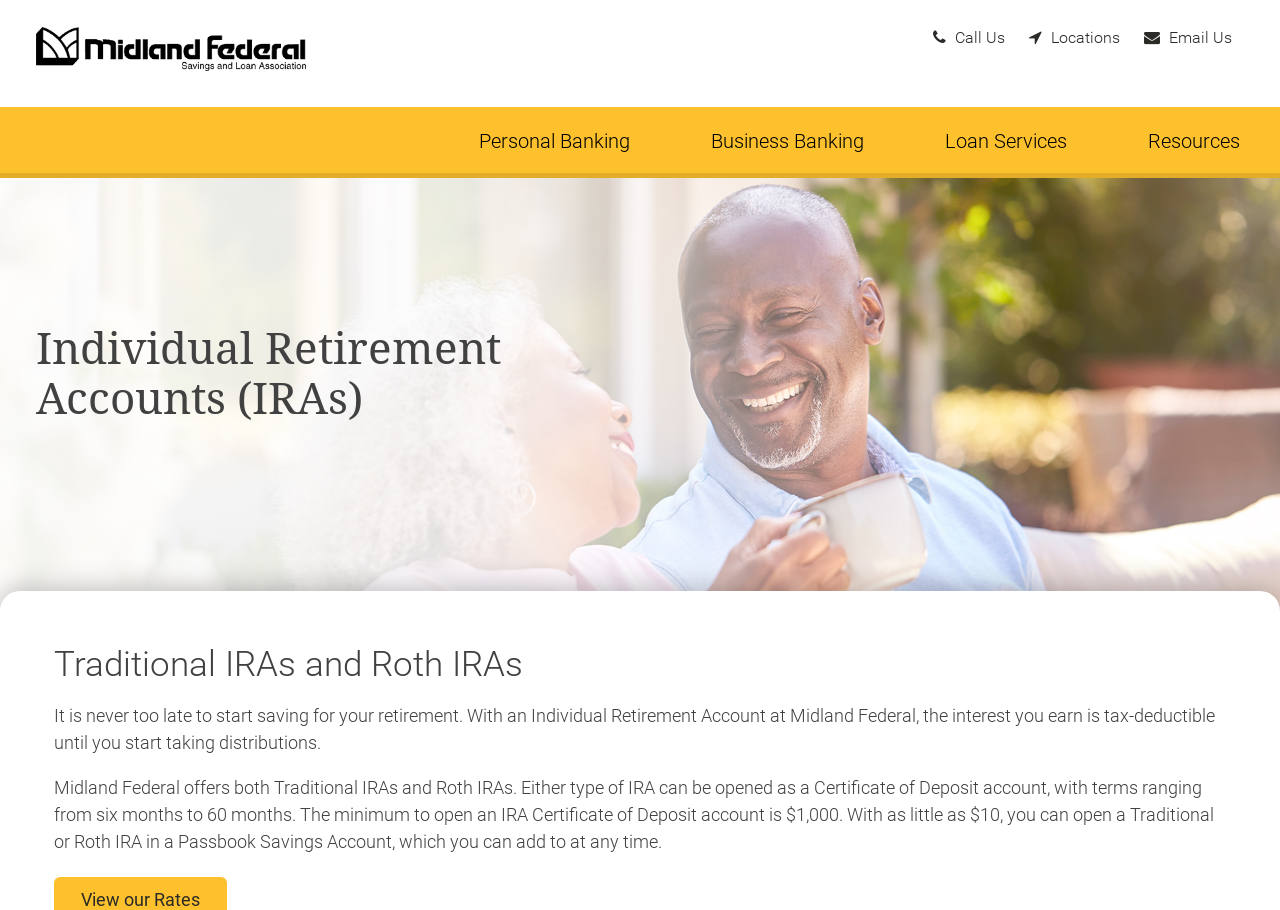Generate the text content of the main headline of the webpage.

Individual Retirement Accounts (IRAs)